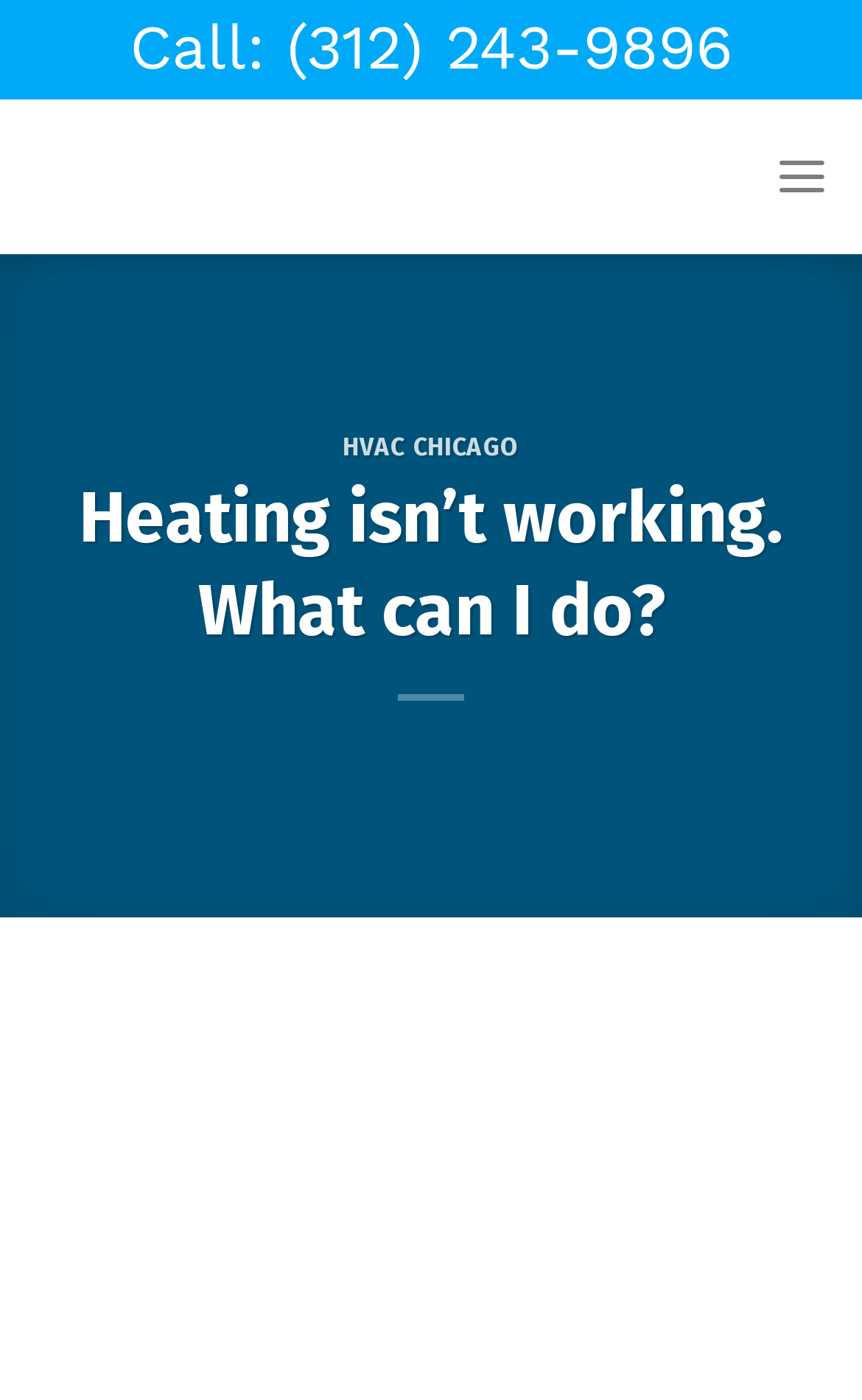From the webpage screenshot, predict the bounding box of the UI element that matches this description: "aria-label="Menu"".

[0.899, 0.087, 0.962, 0.165]